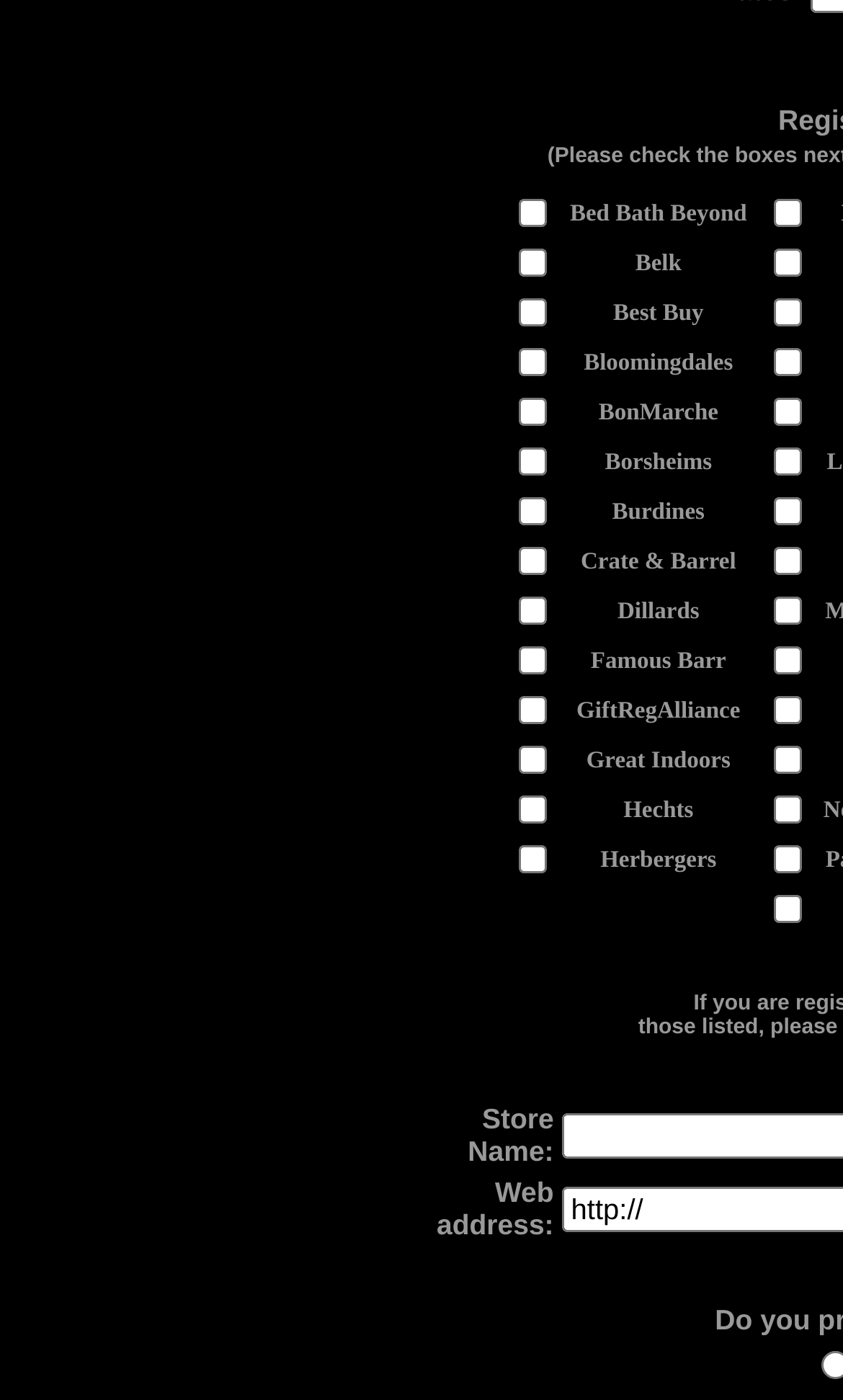What is the first store name in the list?
From the image, provide a succinct answer in one word or a short phrase.

Bed Bath Beyond